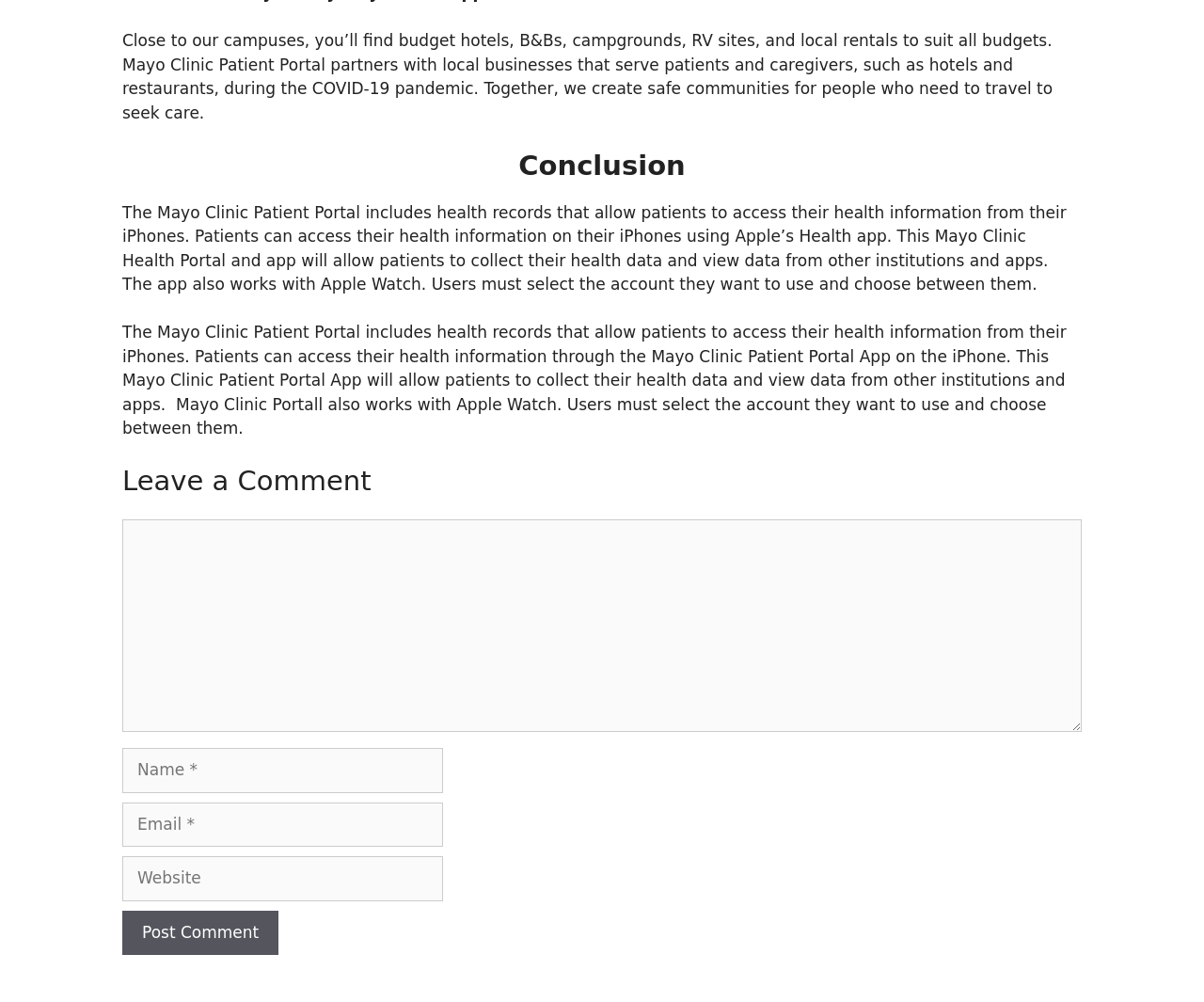What is required to leave a comment?
Please answer the question with a detailed and comprehensive explanation.

The webpage has a comment section with a textbox labeled 'Comment' that is marked as required. This indicates that users must enter some text in the comment box to leave a comment.